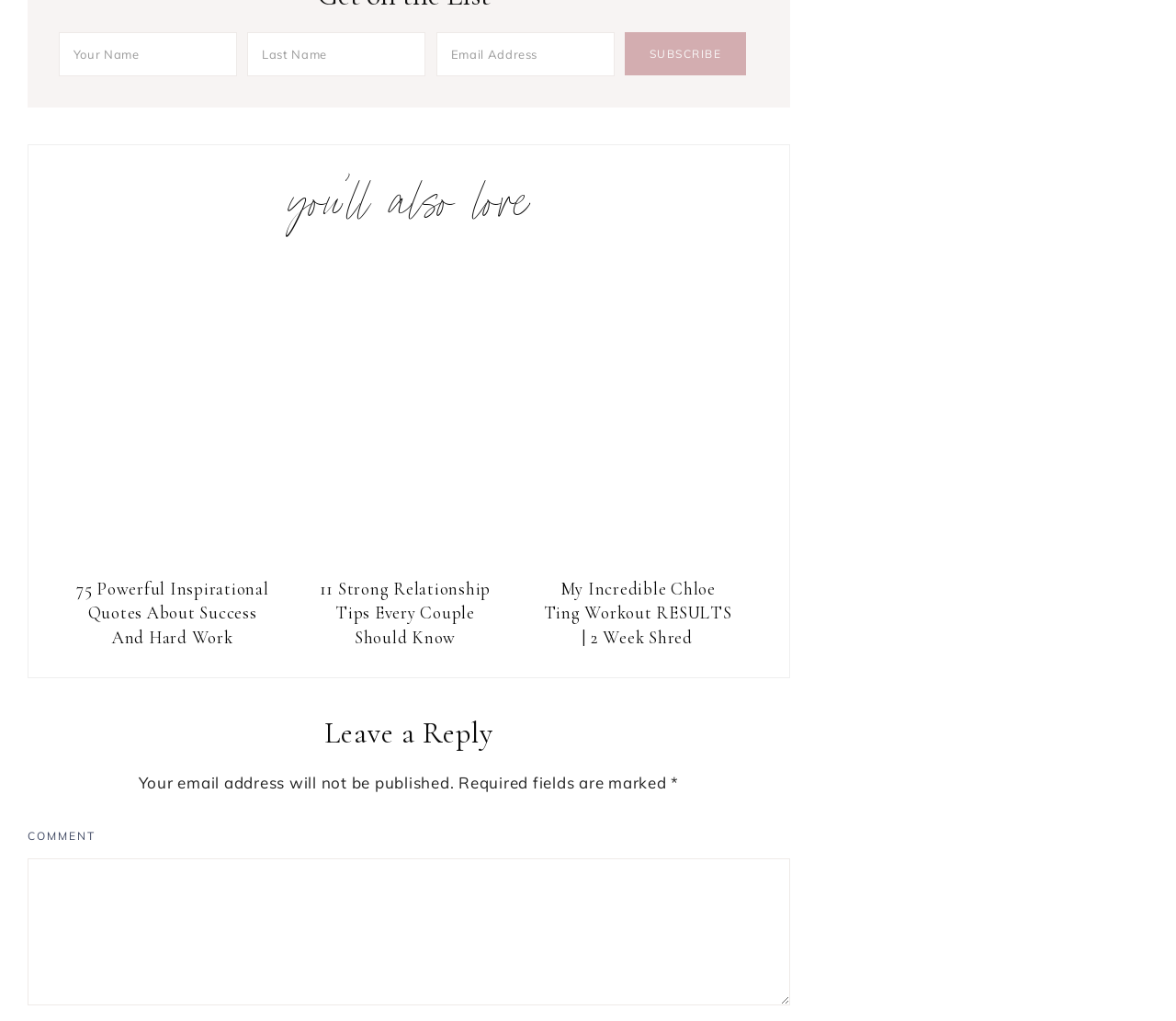Please identify the bounding box coordinates of the element that needs to be clicked to execute the following command: "Subscribe to the newsletter". Provide the bounding box using four float numbers between 0 and 1, formatted as [left, top, right, bottom].

[0.531, 0.031, 0.634, 0.074]